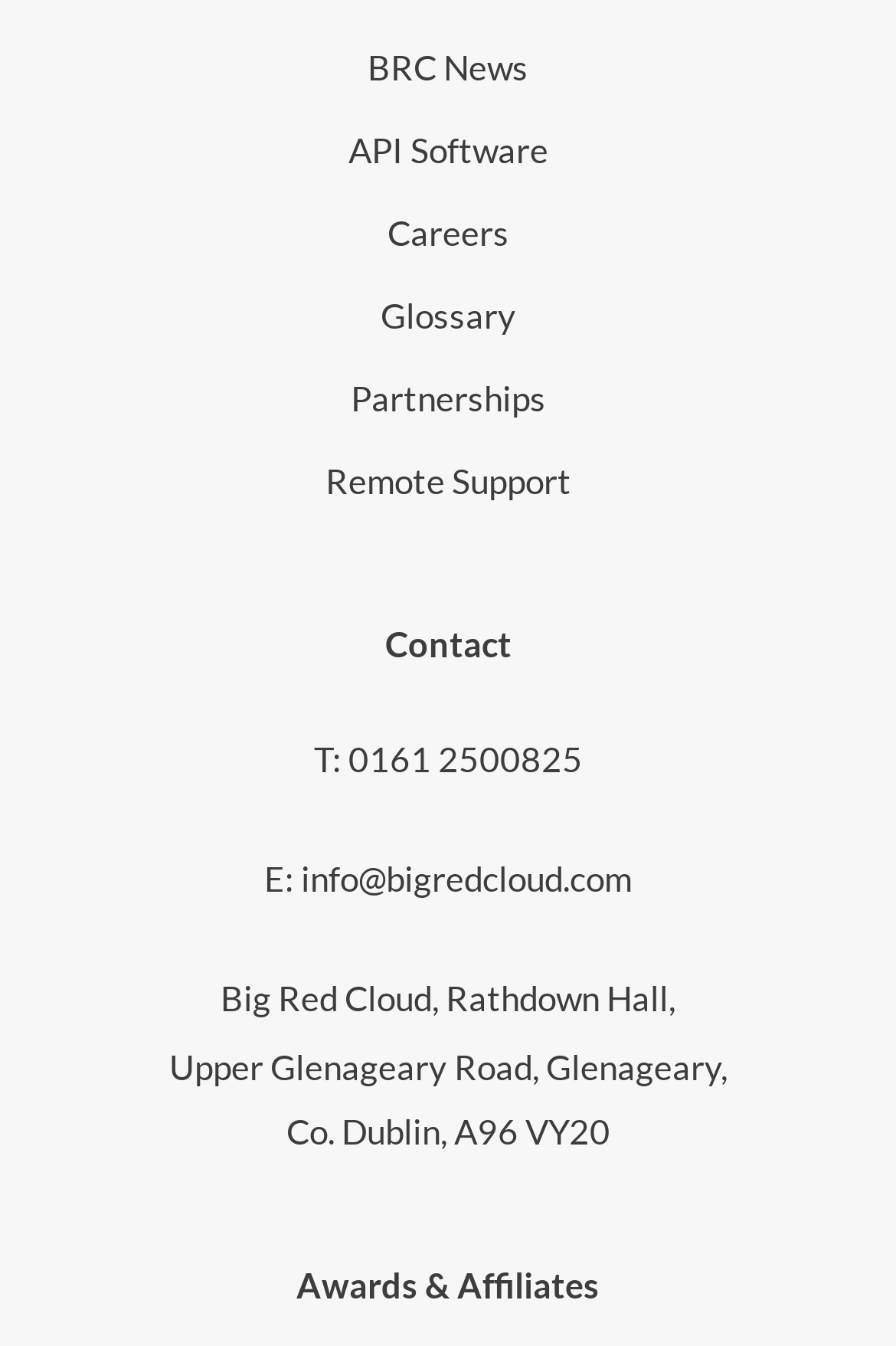Can you specify the bounding box coordinates for the region that should be clicked to fulfill this instruction: "view Awards & Affiliates".

[0.09, 0.932, 0.91, 0.978]